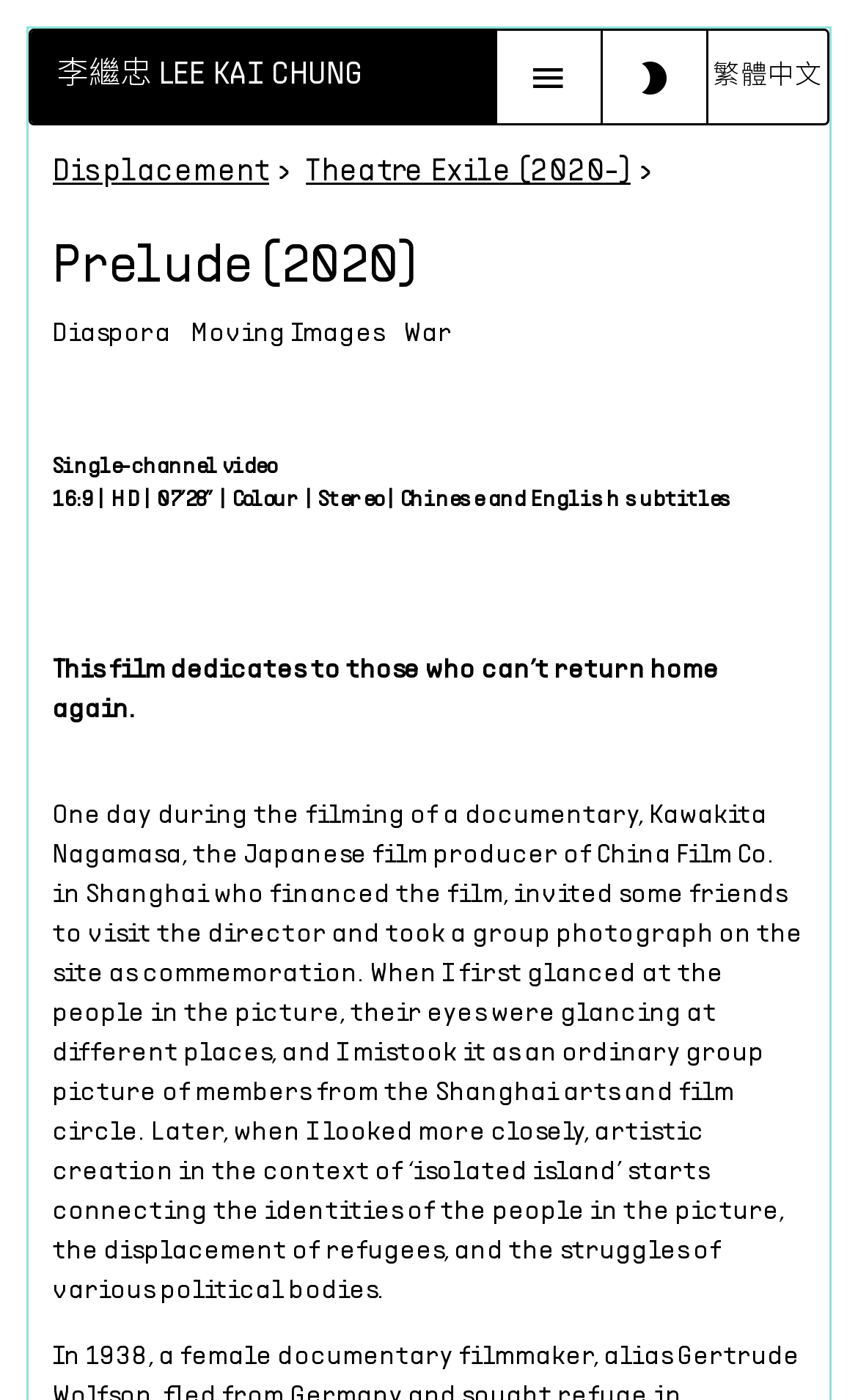What is the language of the subtitles?
Using the information from the image, give a concise answer in one word or a short phrase.

Chinese and English